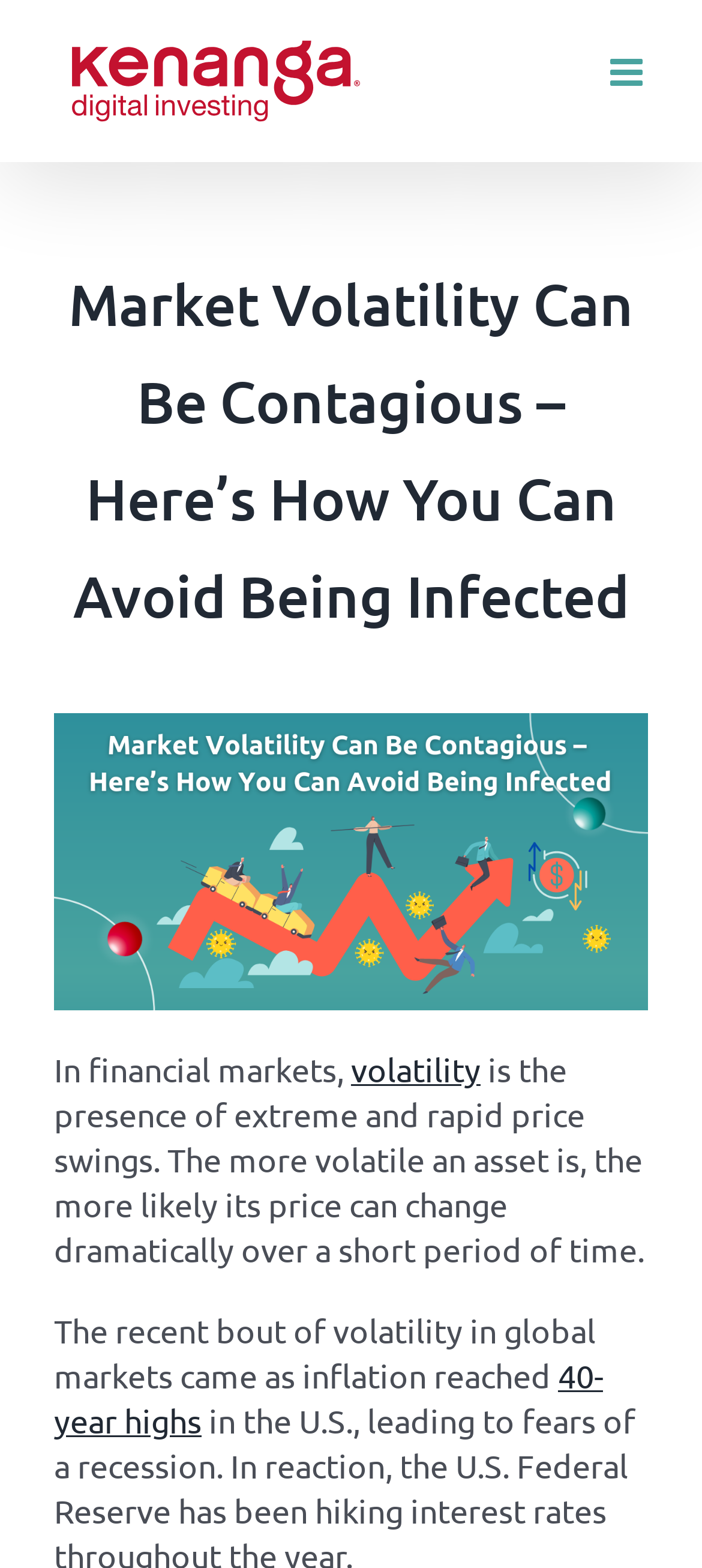What is the topic of the article?
We need a detailed and meticulous answer to the question.

The topic of the article is market volatility, which is mentioned in the heading 'Market Volatility Can Be Contagious – Here’s How You Can Avoid Being Infected' and also in the text 'In financial markets, volatility is the presence of extreme and rapid price swings.'